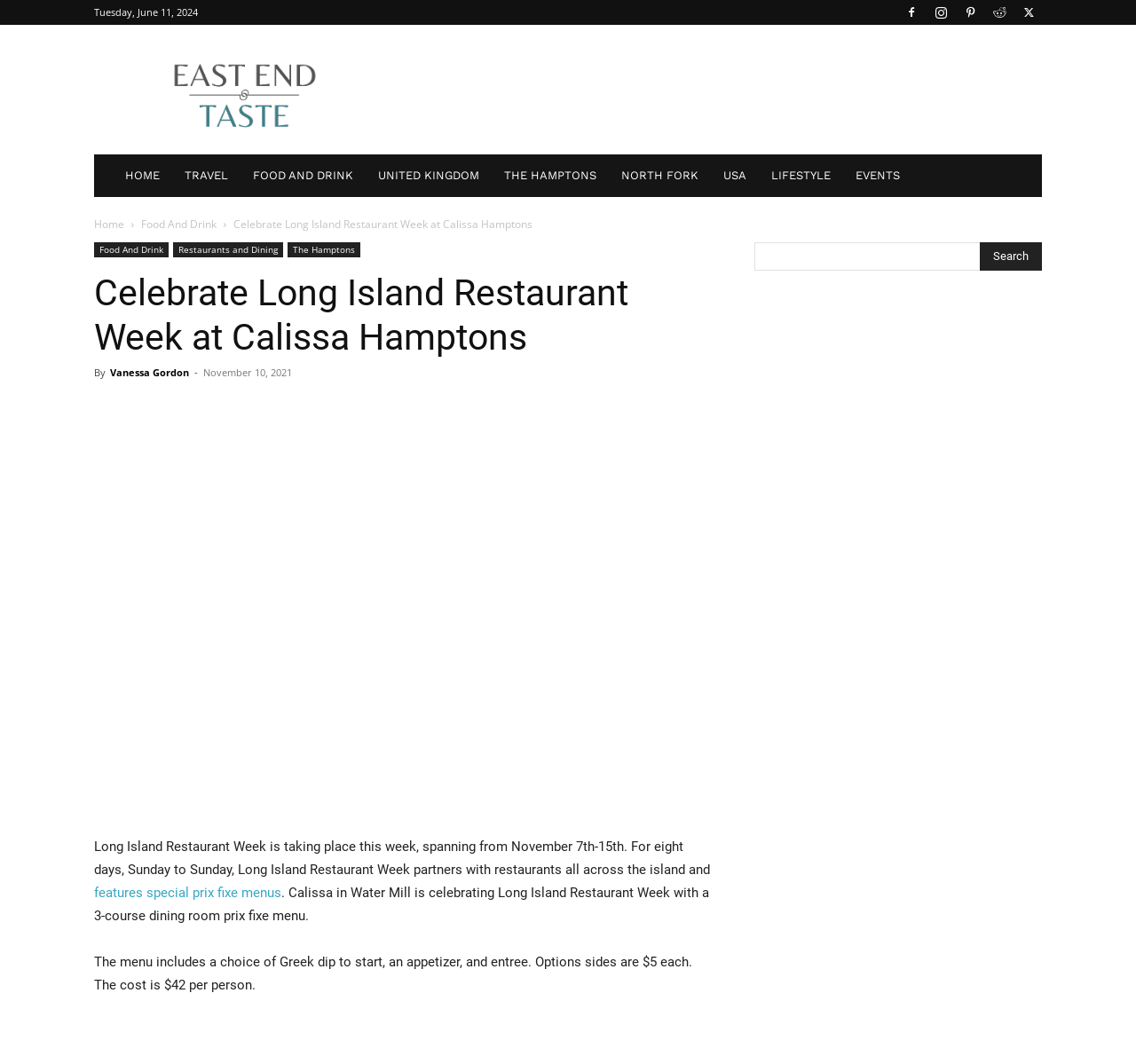Could you highlight the region that needs to be clicked to execute the instruction: "Click on the 'HOME' link"?

[0.099, 0.145, 0.152, 0.185]